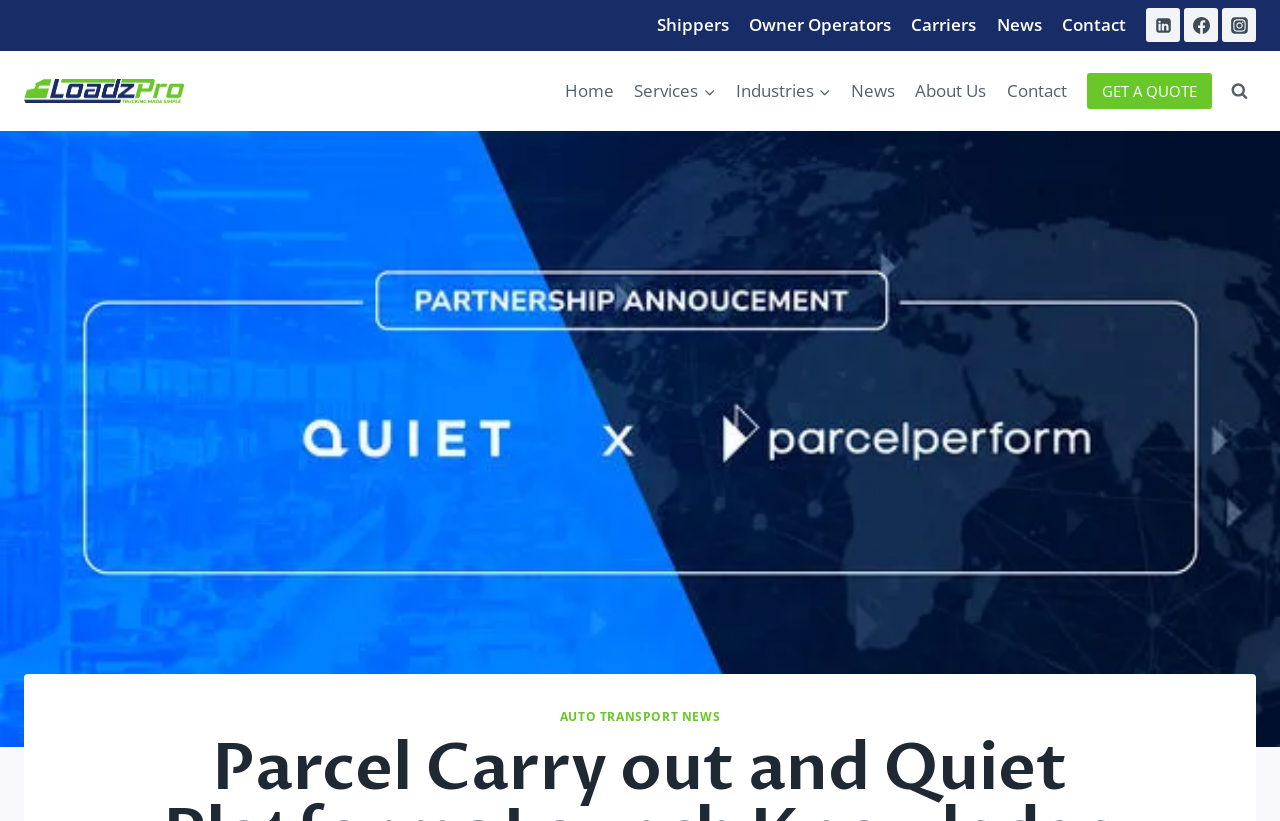Could you locate the bounding box coordinates for the section that should be clicked to accomplish this task: "Go to Home page".

[0.433, 0.08, 0.488, 0.142]